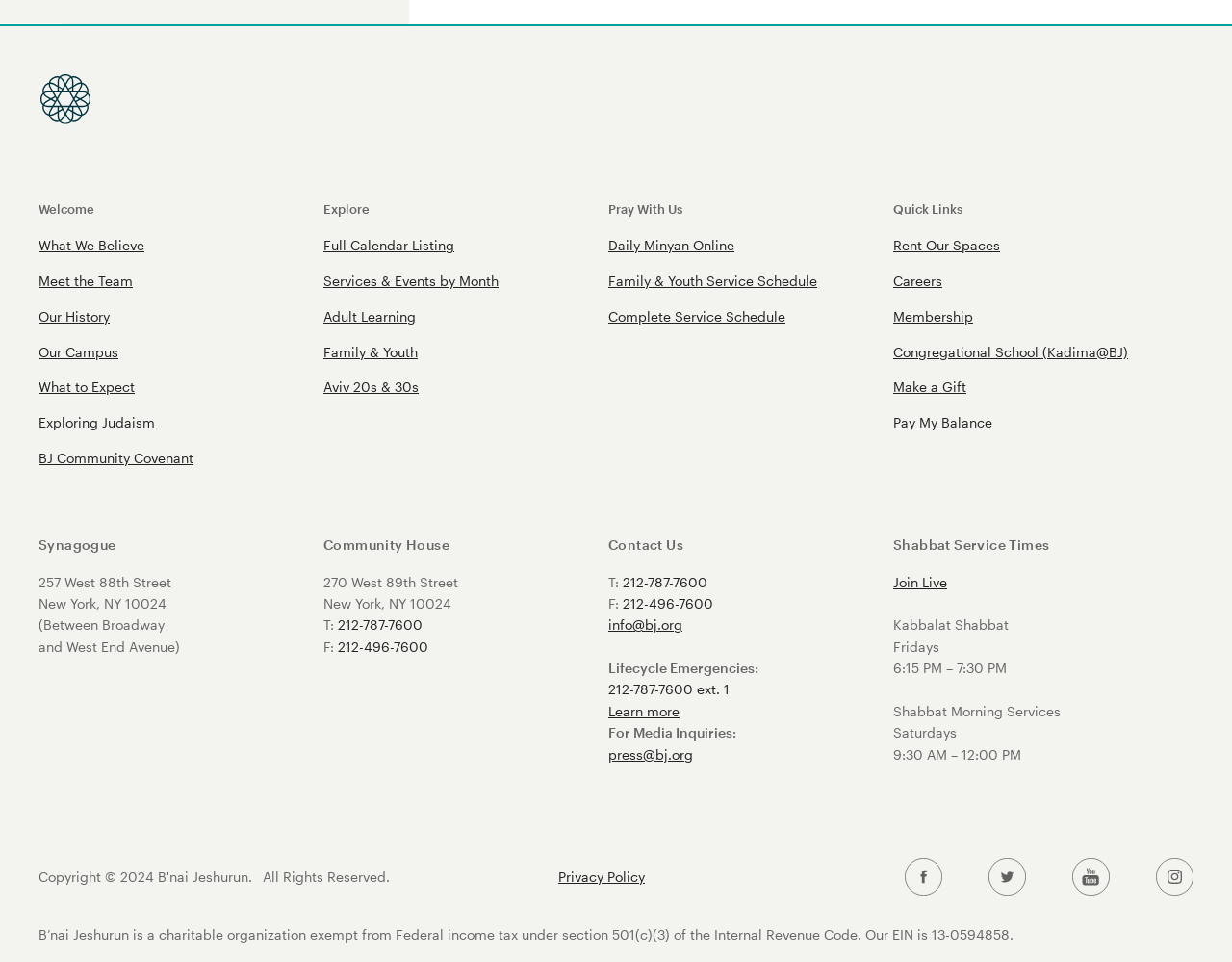What is the address of the Community House?
From the details in the image, answer the question comprehensively.

I found the answer by looking at the Community House section of the webpage, which lists the address as 270 West 89th Street, New York, NY 10024.